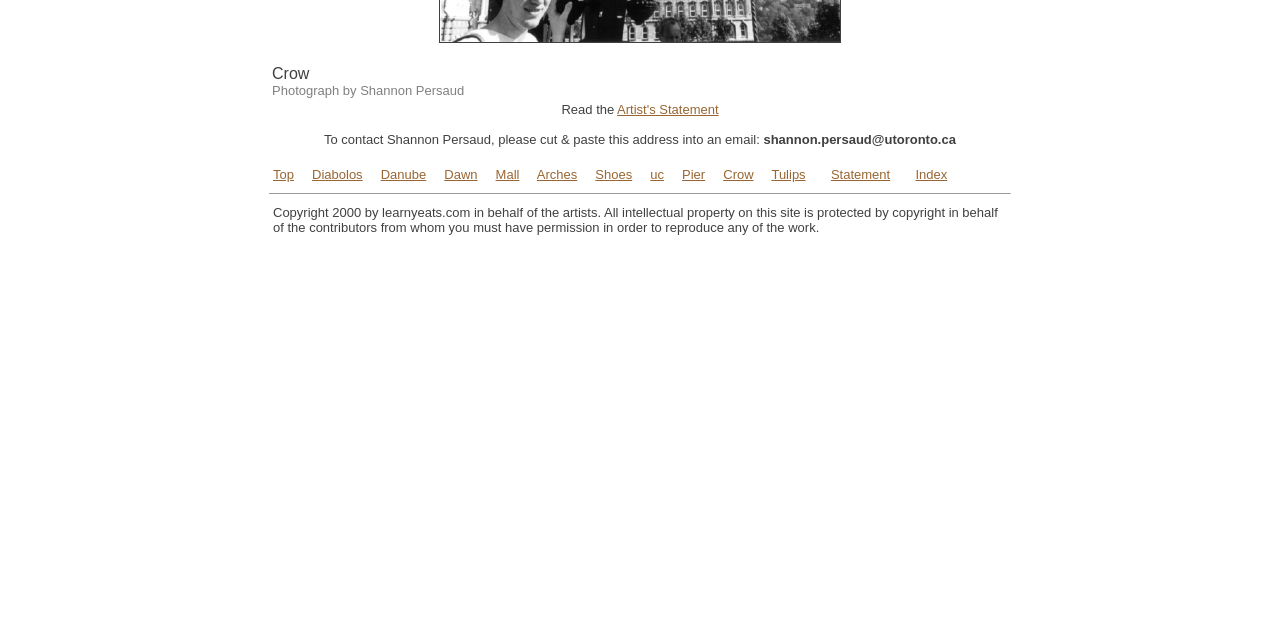Locate the UI element that matches the description September 12, 2023 in the webpage screenshot. Return the bounding box coordinates in the format (top-left x, top-left y, bottom-right x, bottom-right y), with values ranging from 0 to 1.

None